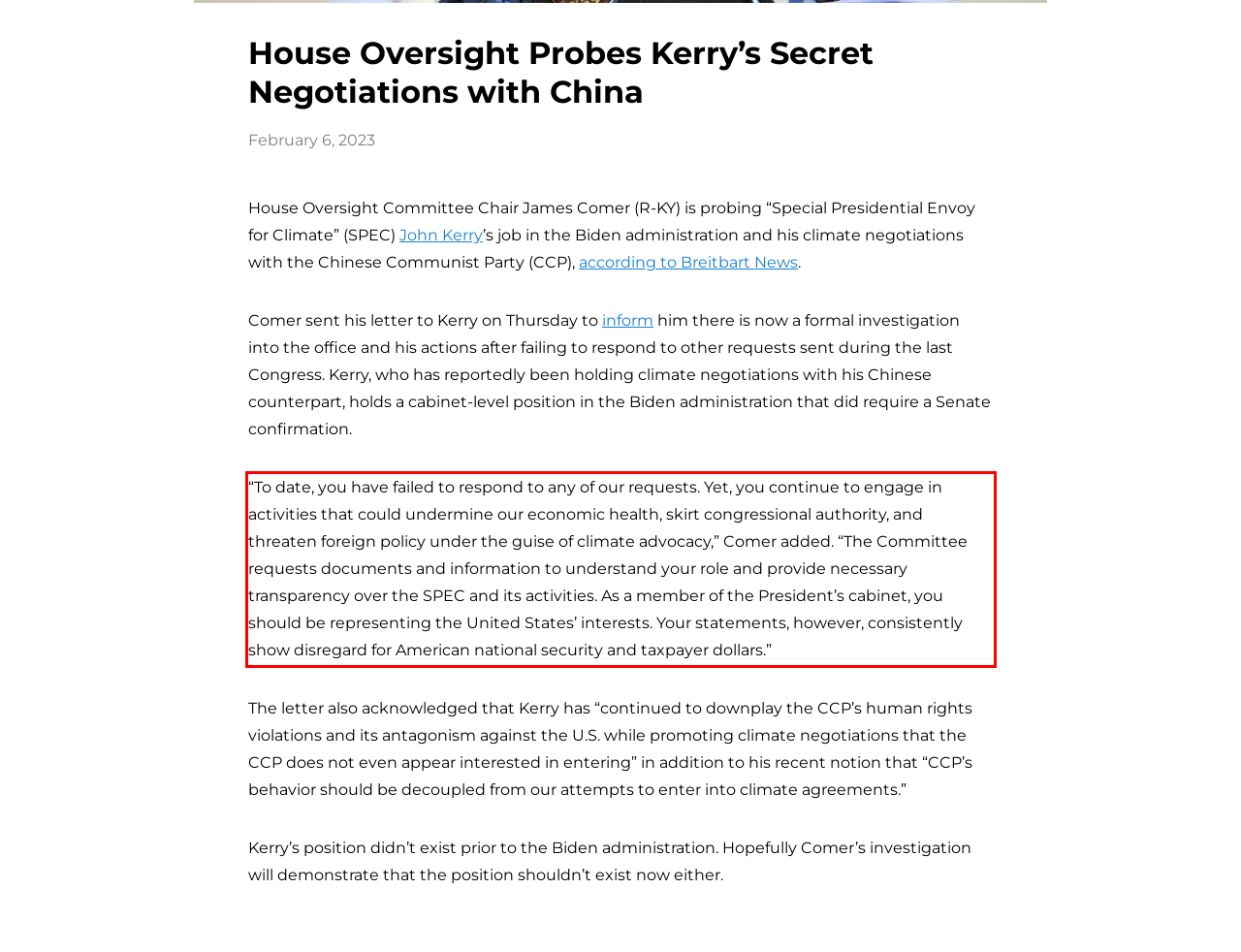With the given screenshot of a webpage, locate the red rectangle bounding box and extract the text content using OCR.

“To date, you have failed to respond to any of our requests. Yet, you continue to engage in activities that could undermine our economic health, skirt congressional authority, and threaten foreign policy under the guise of climate advocacy,” Comer added. “The Committee requests documents and information to understand your role and provide necessary transparency over the SPEC and its activities. As a member of the President’s cabinet, you should be representing the United States’ interests. Your statements, however, consistently show disregard for American national security and taxpayer dollars.”